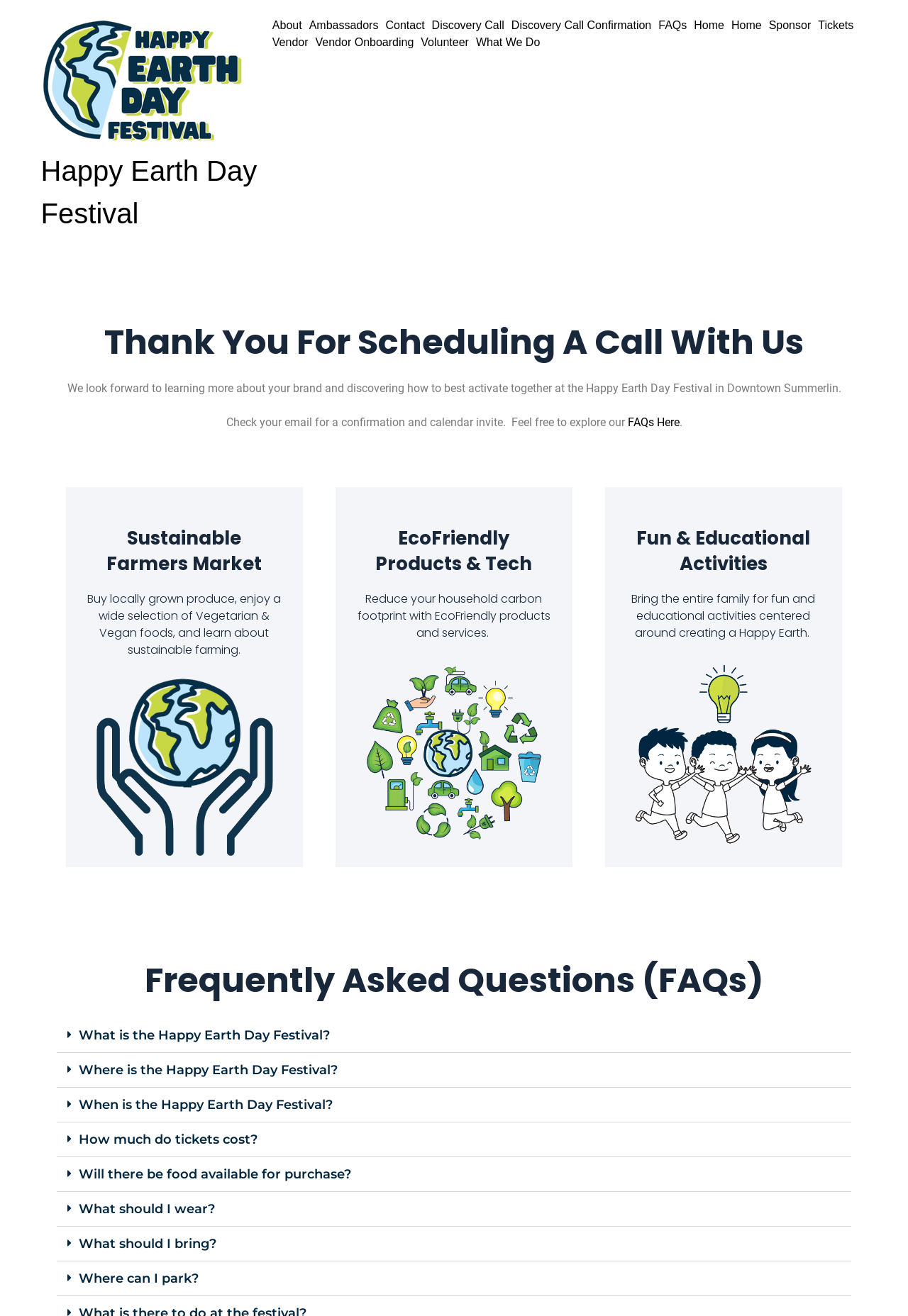Identify the coordinates of the bounding box for the element that must be clicked to accomplish the instruction: "Read about 'Fun & Educational Activities'".

[0.69, 0.399, 0.904, 0.438]